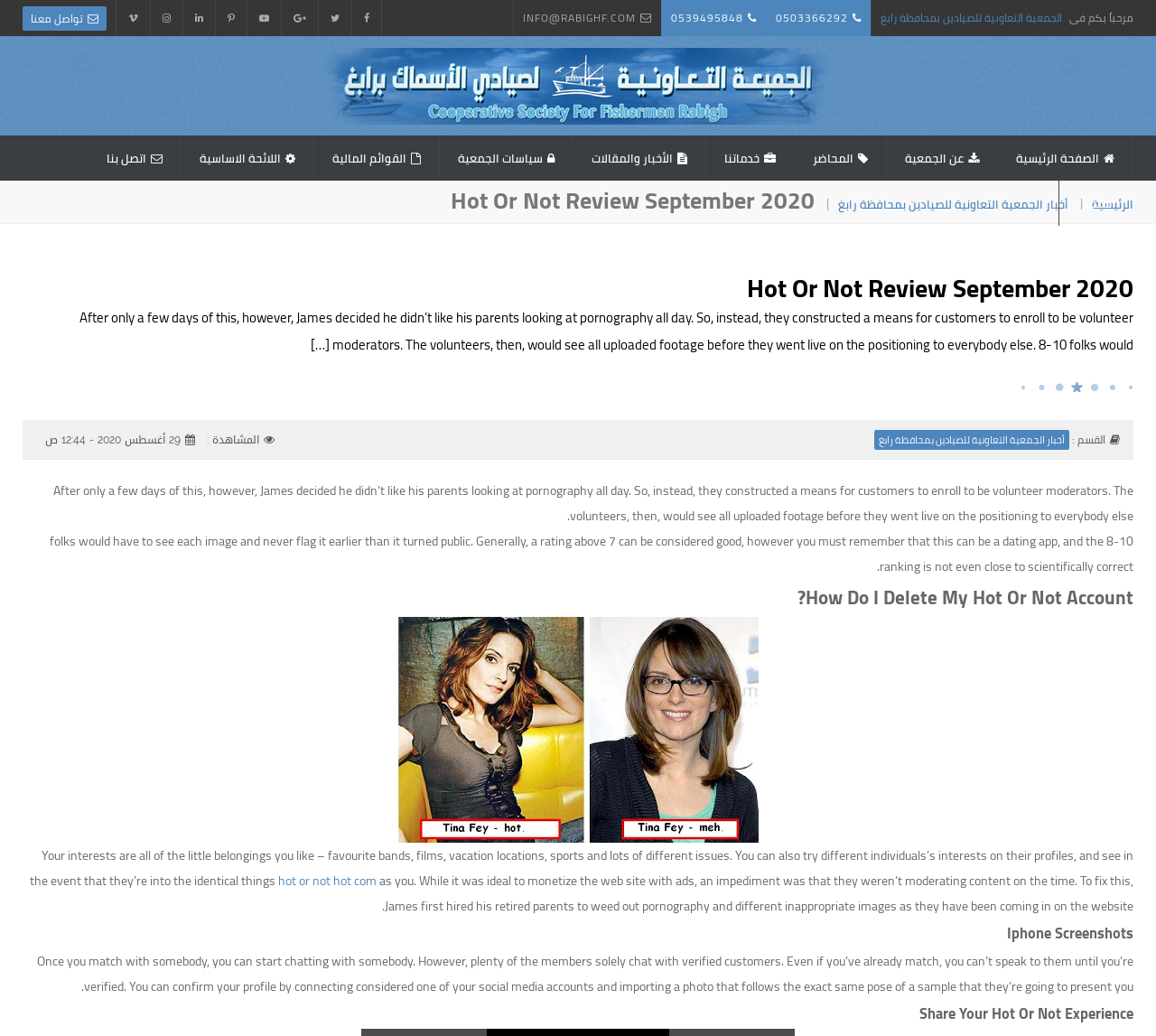Could you find the bounding box coordinates of the clickable area to complete this instruction: "Read about the association"?

[0.766, 0.131, 0.862, 0.174]